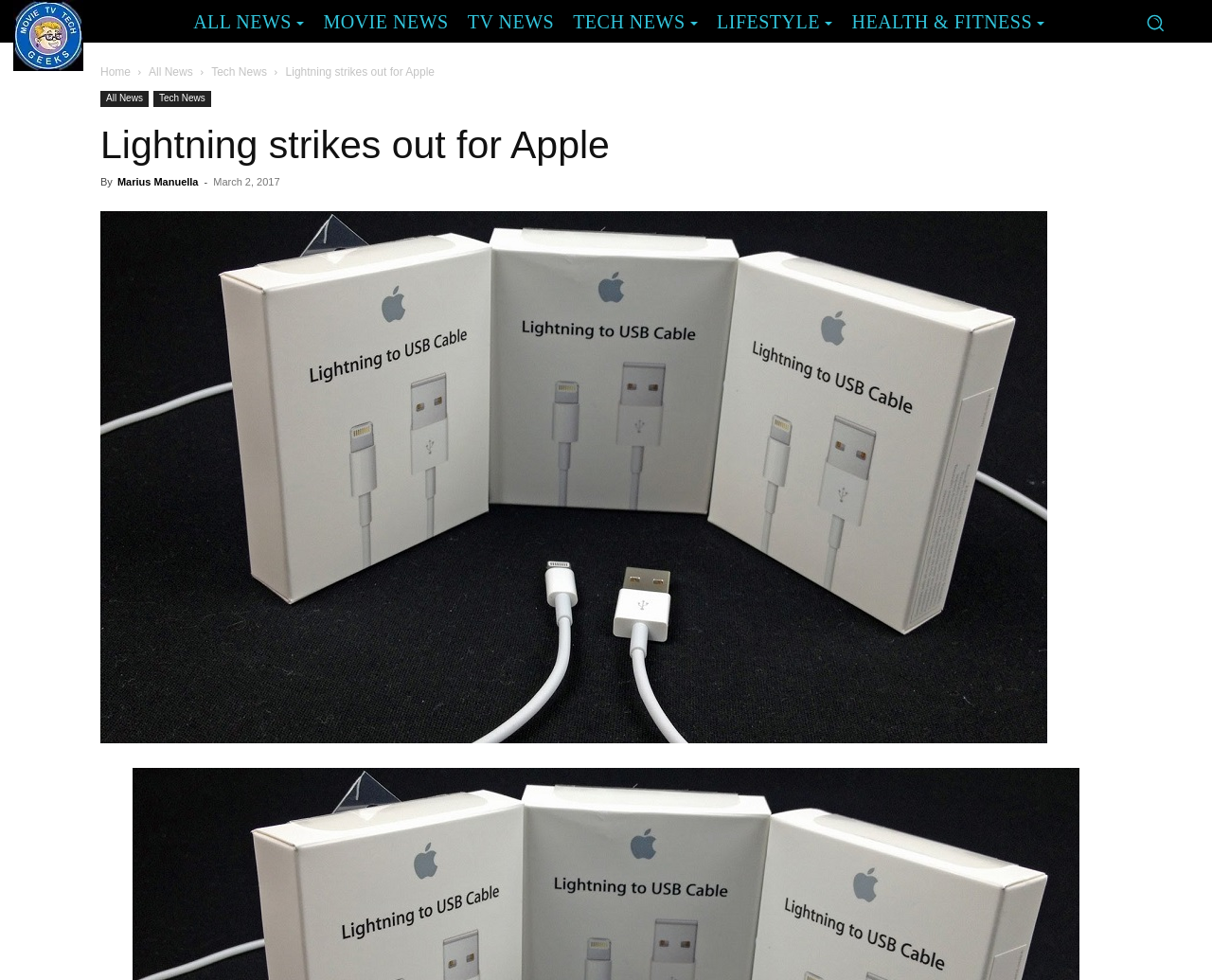Find and indicate the bounding box coordinates of the region you should select to follow the given instruction: "Read Tech News".

[0.174, 0.067, 0.22, 0.08]